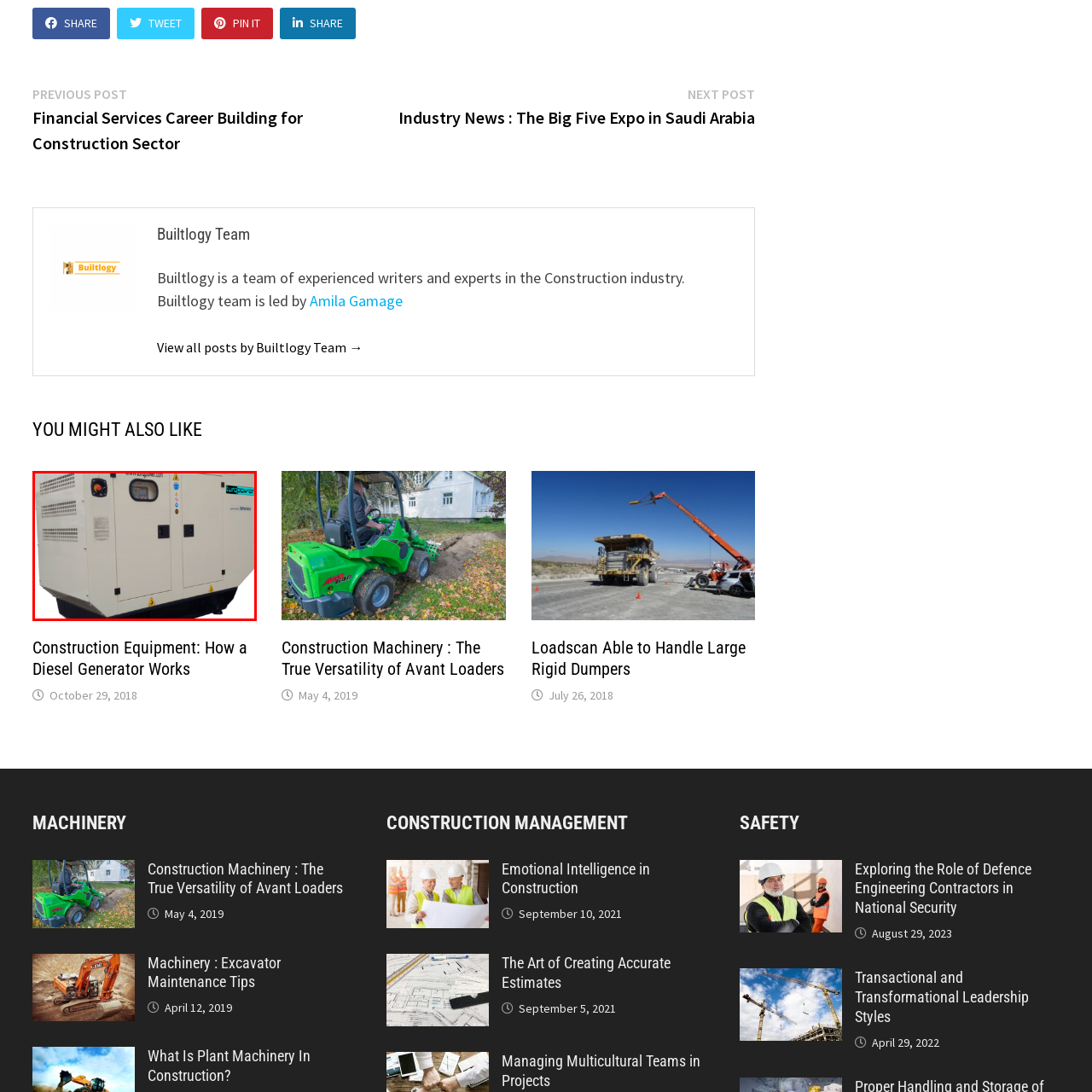Direct your attention to the area enclosed by the green rectangle and deliver a comprehensive answer to the subsequent question, using the image as your reference: 
What is the purpose of the digital display?

The digital display is likely indicating the generator's operational status and metrics, as mentioned in the caption, which suggests that it provides real-time information about the generator's performance.